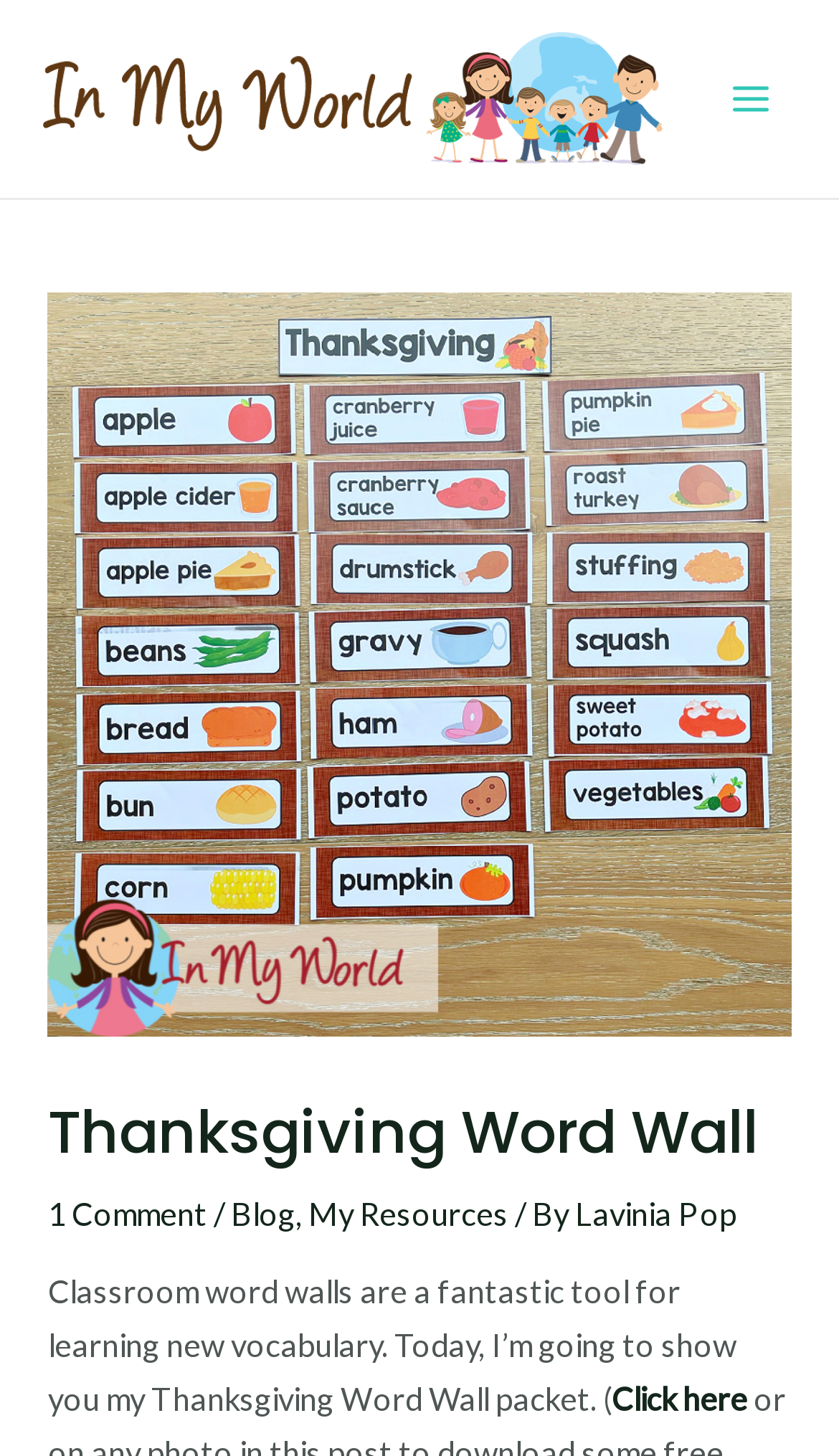Using the details in the image, give a detailed response to the question below:
What is the purpose of the word wall?

I found the purpose of the word wall by reading the text that says 'Classroom word walls are a fantastic tool for learning new vocabulary.' This suggests that the word wall is intended to help students learn new vocabulary.